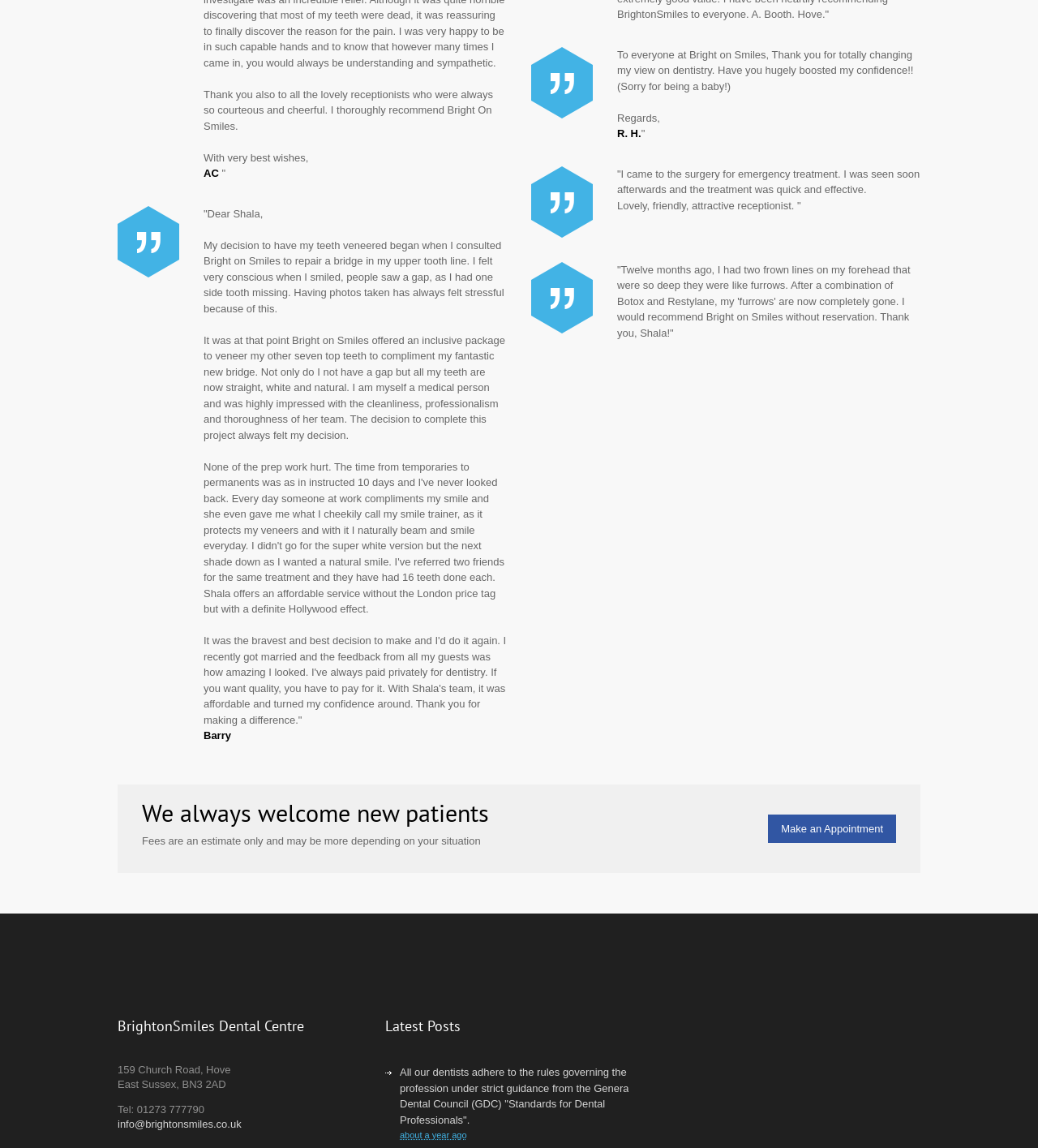From the screenshot, find the bounding box of the UI element matching this description: "info@brightonsmiles.co.uk". Supply the bounding box coordinates in the form [left, top, right, bottom], each a float between 0 and 1.

[0.113, 0.974, 0.233, 0.984]